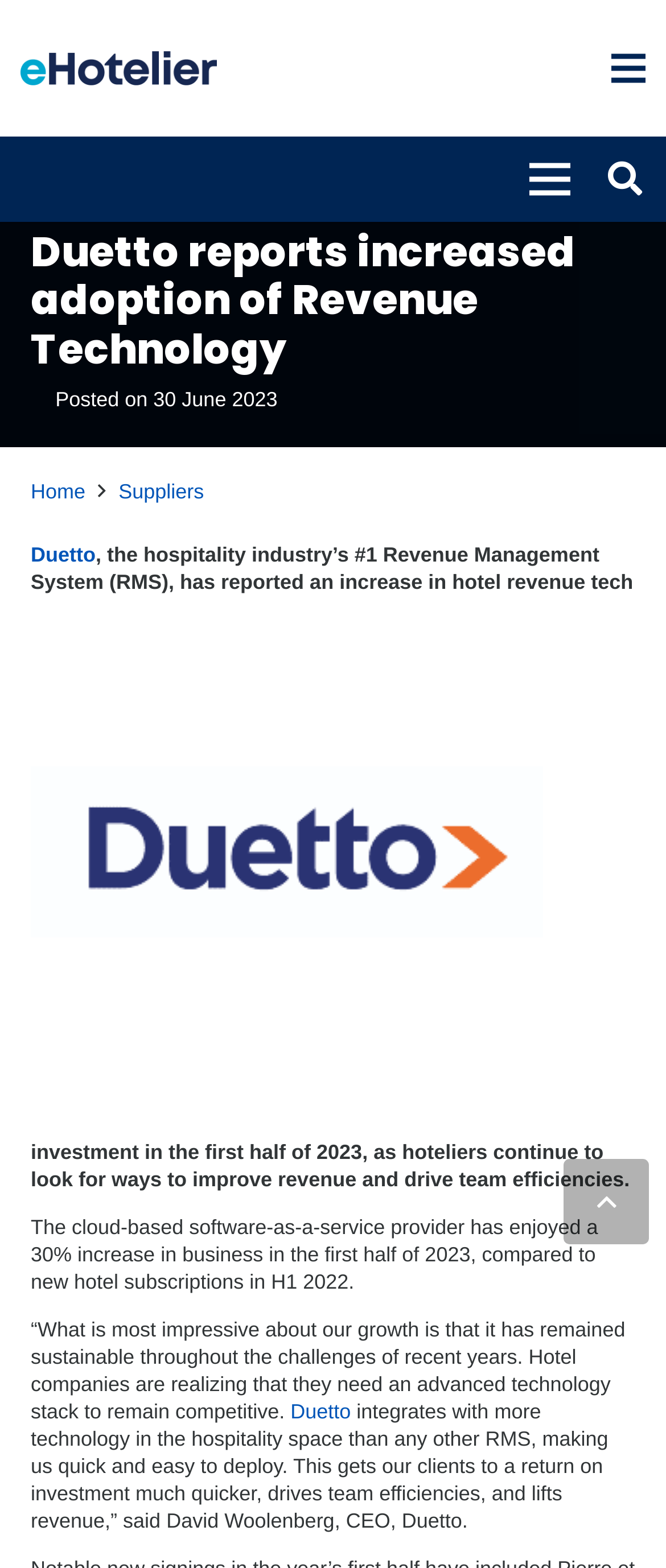Describe in detail what you see on the webpage.

The webpage appears to be an article or news page, with a prominent heading "Duetto reports increased adoption of Revenue Technology" at the top. Below the heading, there is a timestamp "30 June 2023 at 15:05:26 Australia/Sydney" indicating when the article was posted.

On the top-right corner, there are three links: "Menu", "Search", and another "Menu" link. The "Search" button is positioned to the right of the second "Menu" link.

The main content of the article is divided into paragraphs, with the first paragraph describing Duetto as the hospitality industry's #1 Revenue Management System (RMS) and its reported increase in hotel revenue tech investment. The paragraph is accompanied by a Duetto logo image on the left side.

The subsequent paragraphs provide more details about Duetto's growth, including a 30% increase in business in the first half of 2023. There are quotes from David Woolenberg, CEO of Duetto, discussing the company's technology and its benefits to clients.

Throughout the article, there are links to other pages, including "Home", "Suppliers", and "Duetto". At the bottom of the page, there is a "Back to top" button.

On the top-left corner, there is an eHotelier logo image, which is also a link.